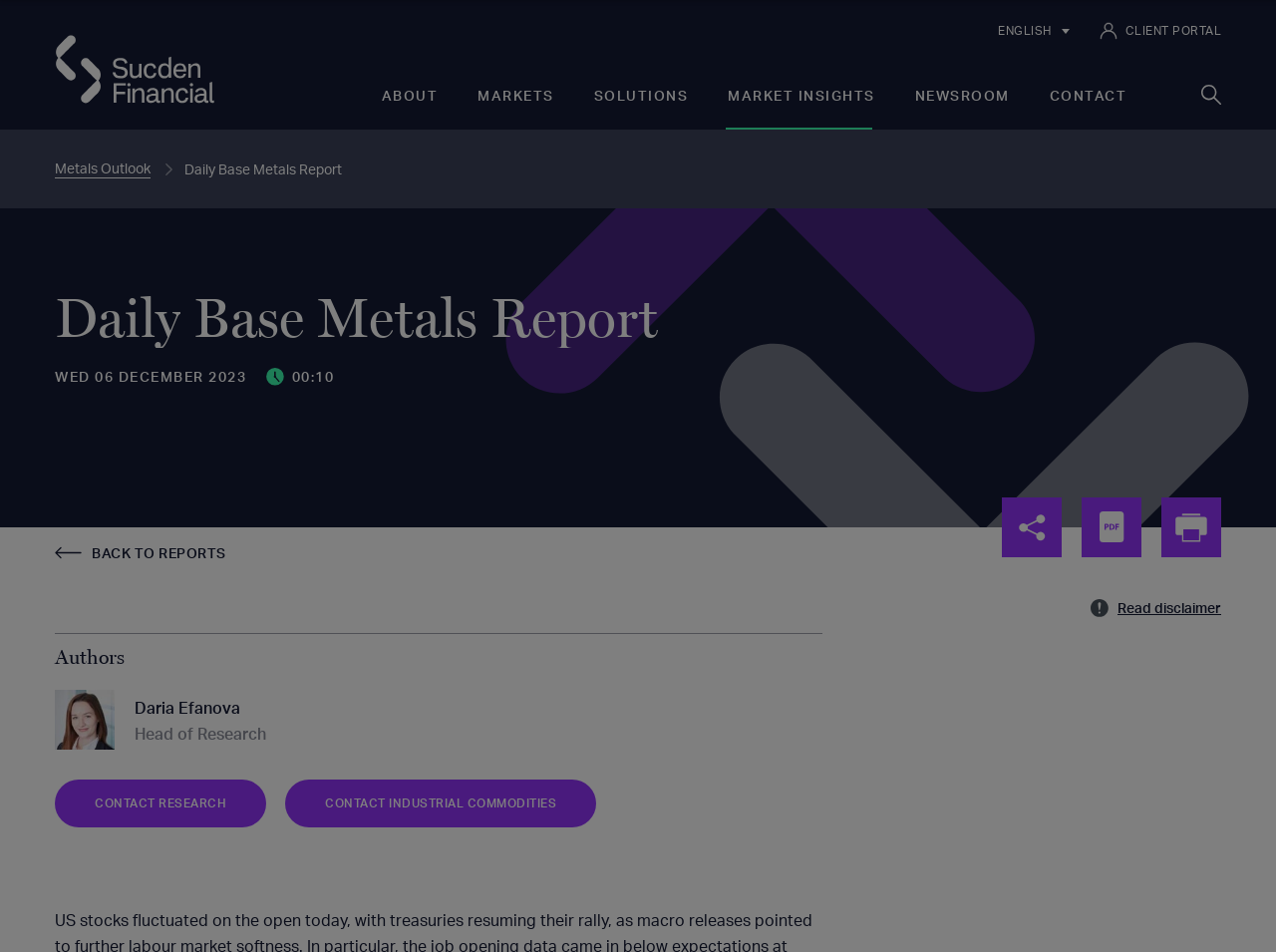Utilize the information from the image to answer the question in detail:
How many links are there in the top navigation menu?

I found the number of links by counting the link elements in the top navigation menu. The links are 'ABOUT', 'MARKETS', 'SOLUTIONS', 'MARKET INSIGHTS', 'NEWSROOM', 'CONTACT', and 'Sucden Financial'.